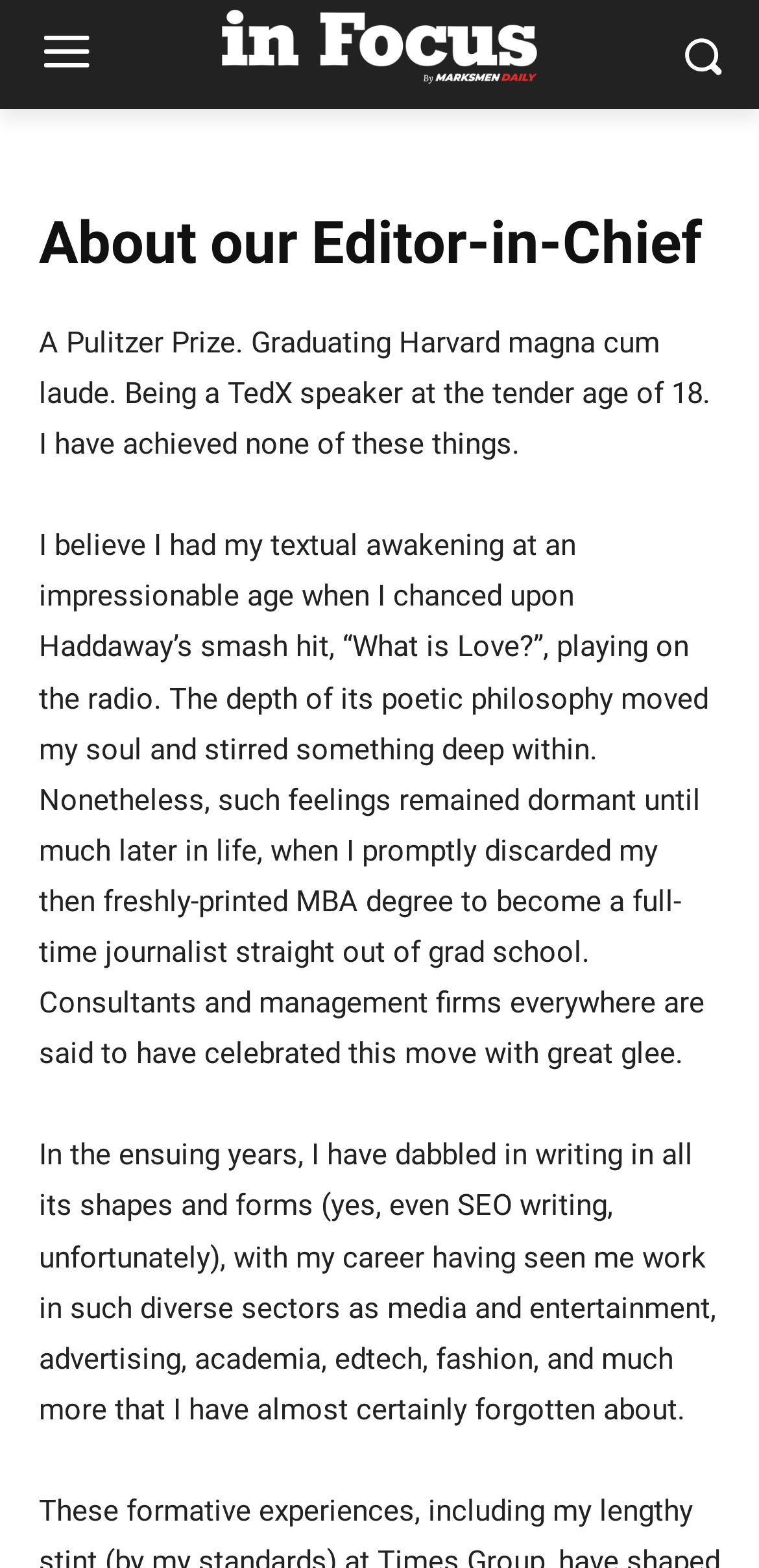What is the song that the Editor-in-Chief heard on the radio?
Provide a detailed answer to the question using information from the image.

The text mentions that the Editor-in-Chief 'chanced upon Haddaway’s smash hit, “What is Love?”, playing on the radio', indicating that the song is 'What is Love?'.